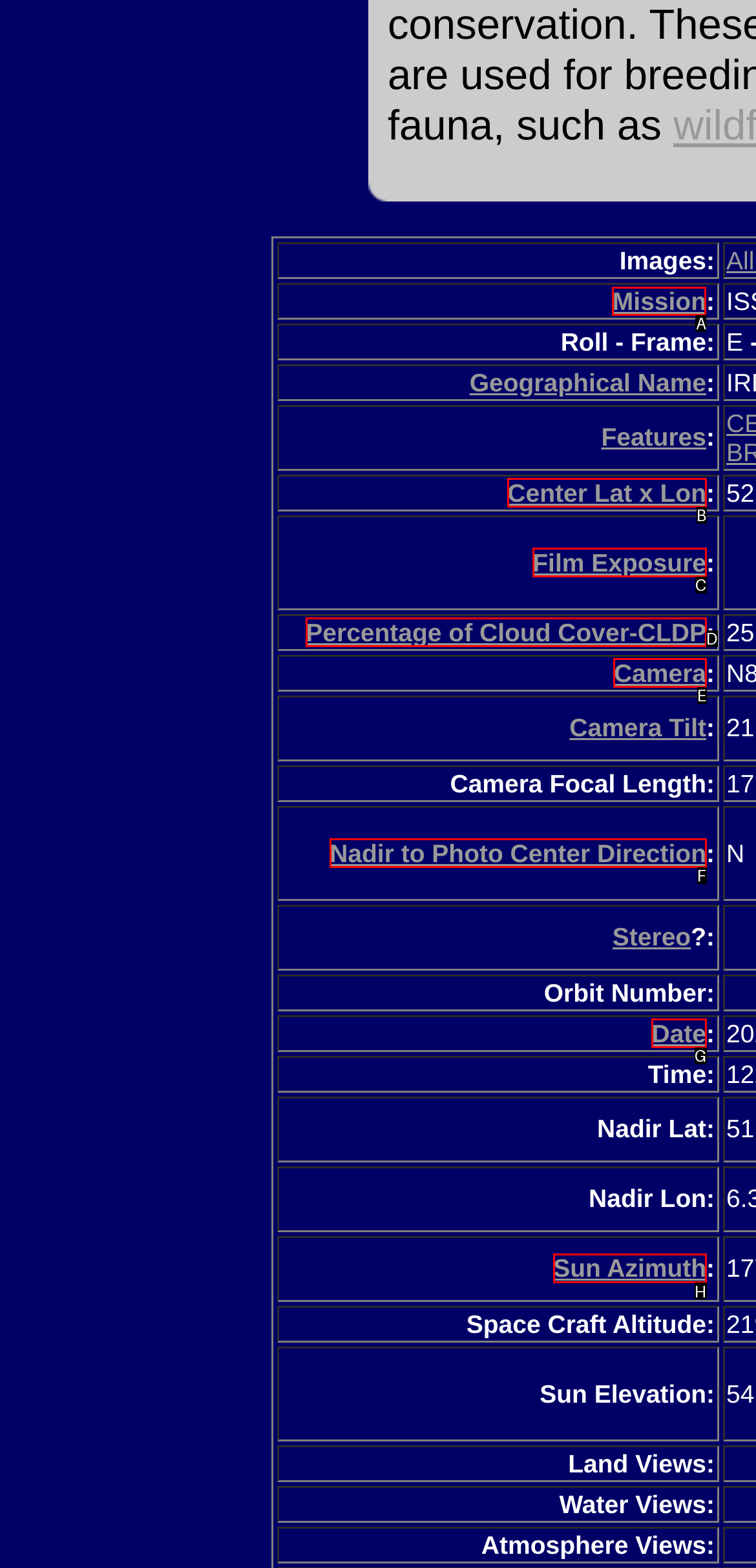Identify the letter of the option to click in order to View Mission. Answer with the letter directly.

A